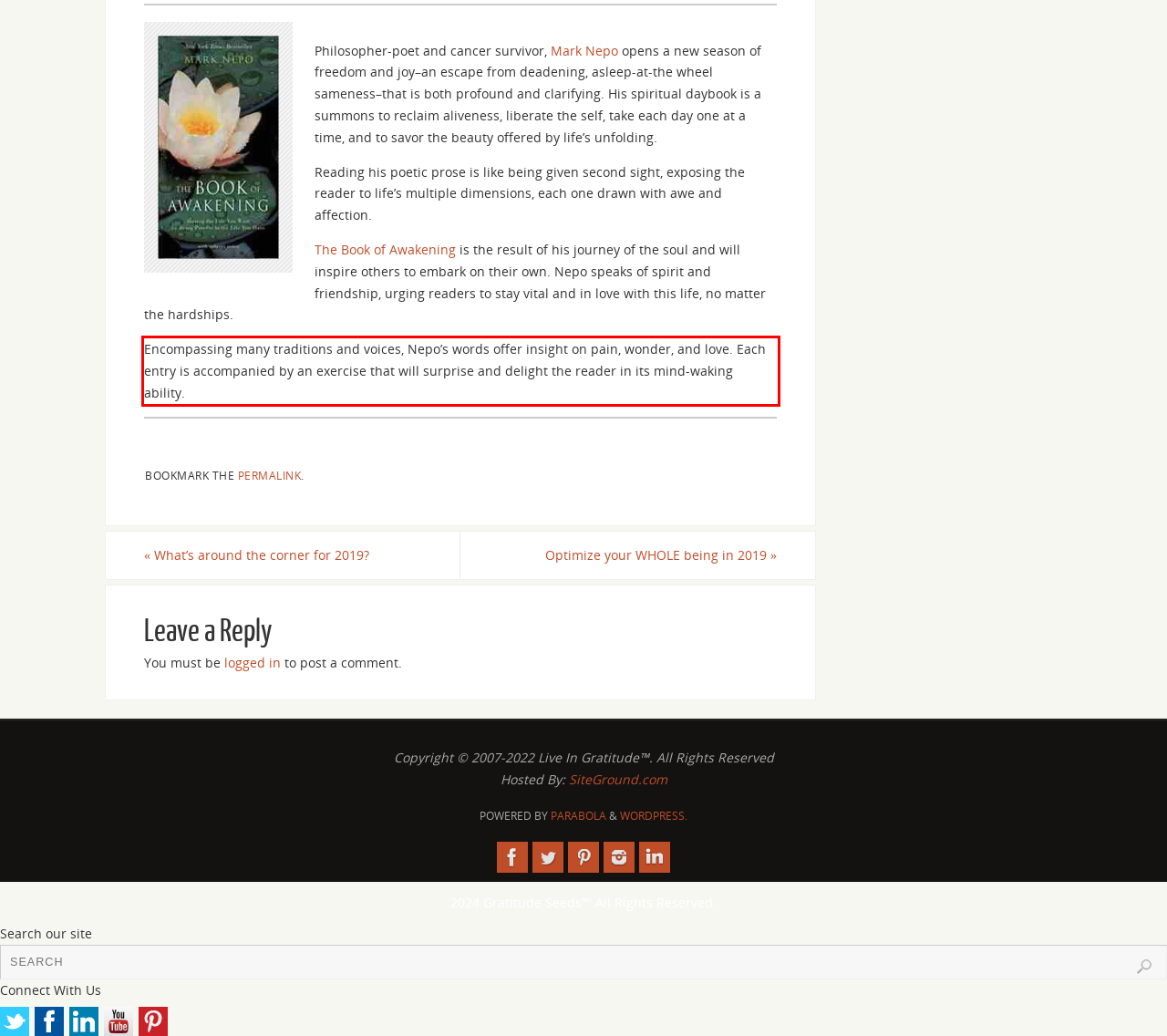Review the screenshot of the webpage and recognize the text inside the red rectangle bounding box. Provide the extracted text content.

Encompassing many traditions and voices, Nepo’s words offer insight on pain, wonder, and love. Each entry is accompanied by an exercise that will surprise and delight the reader in its mind-waking ability.